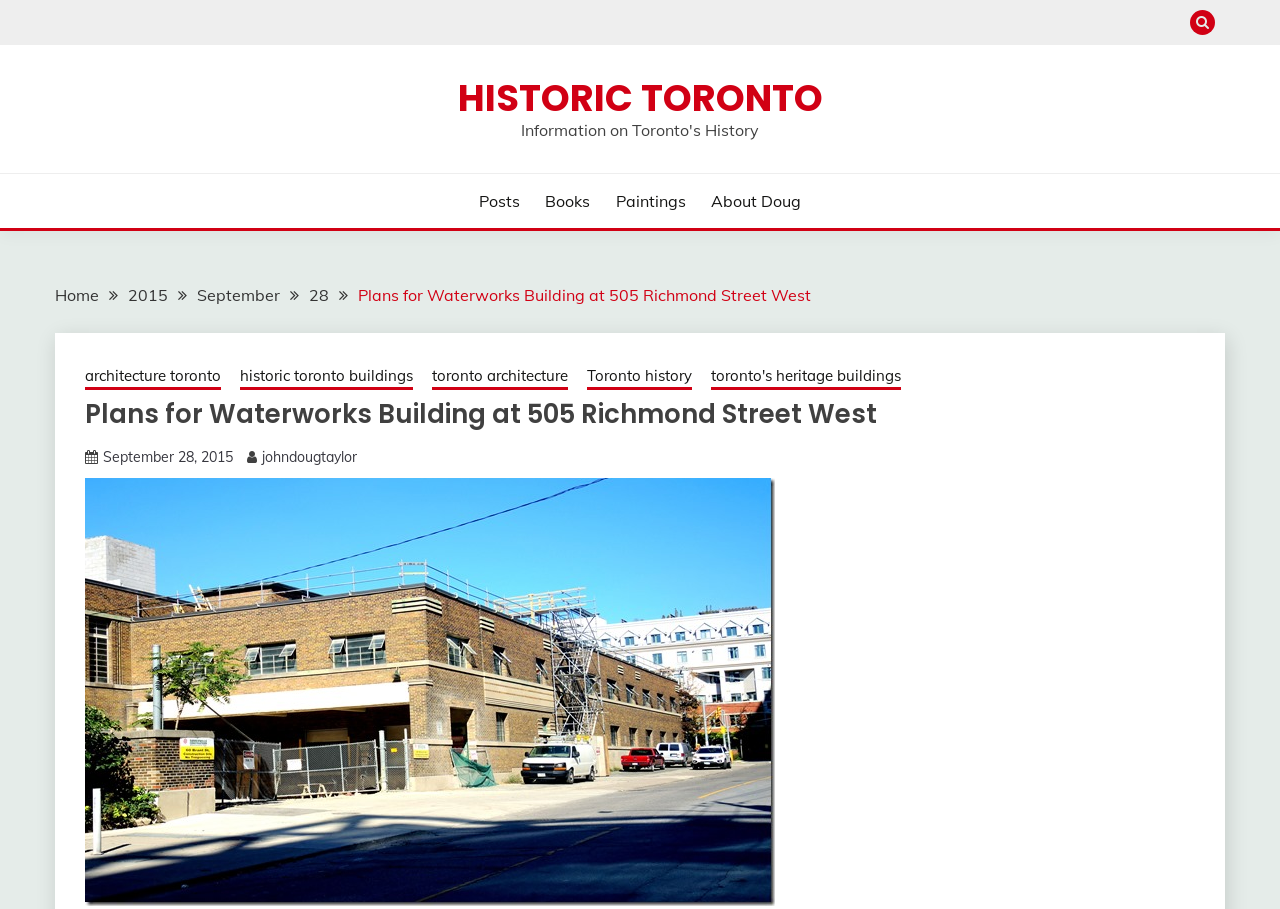Given the element description Toronto history, predict the bounding box coordinates for the UI element in the webpage screenshot. The format should be (top-left x, top-left y, bottom-right x, bottom-right y), and the values should be between 0 and 1.

[0.459, 0.401, 0.541, 0.429]